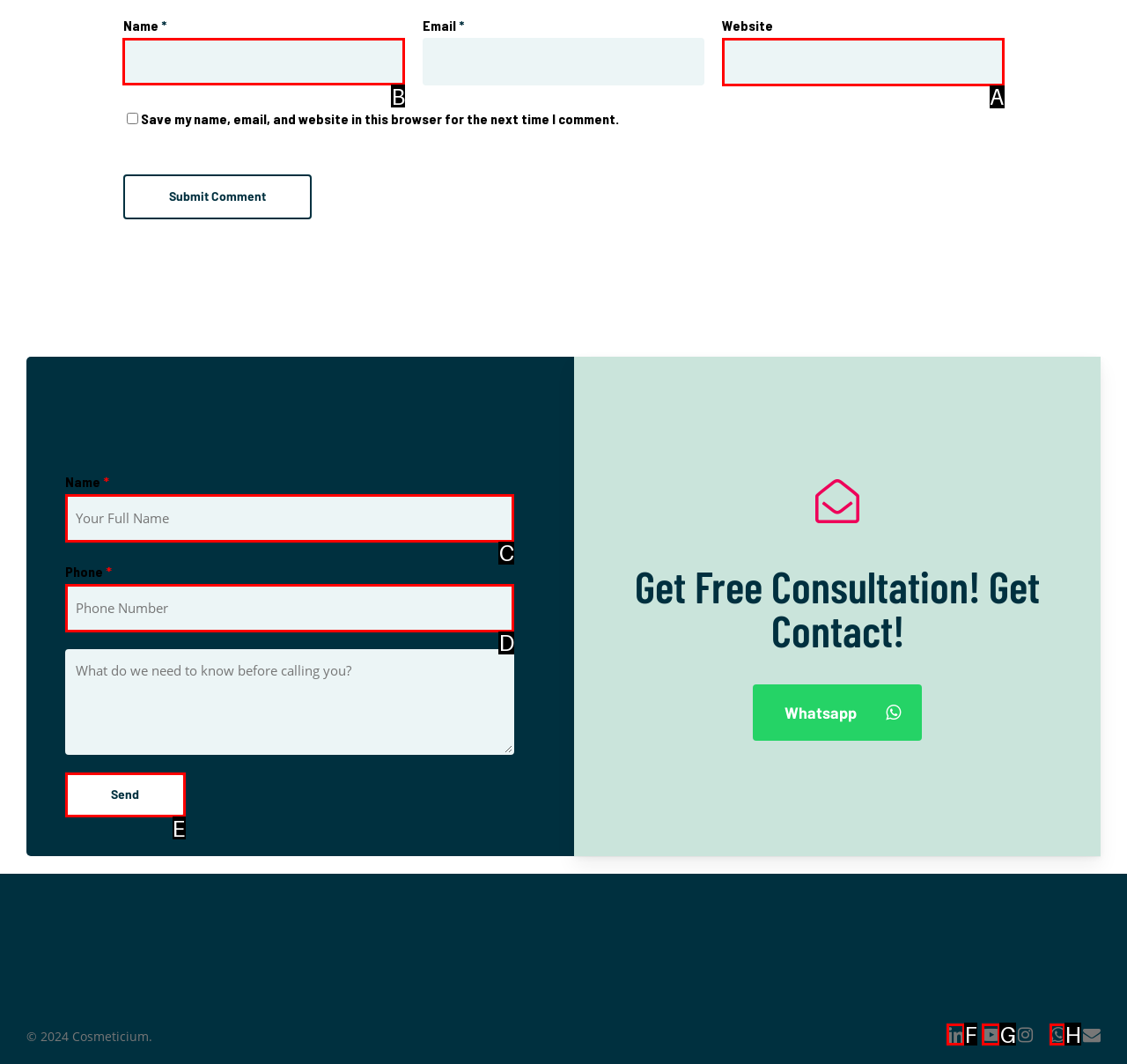To achieve the task: Enter your name, indicate the letter of the correct choice from the provided options.

B